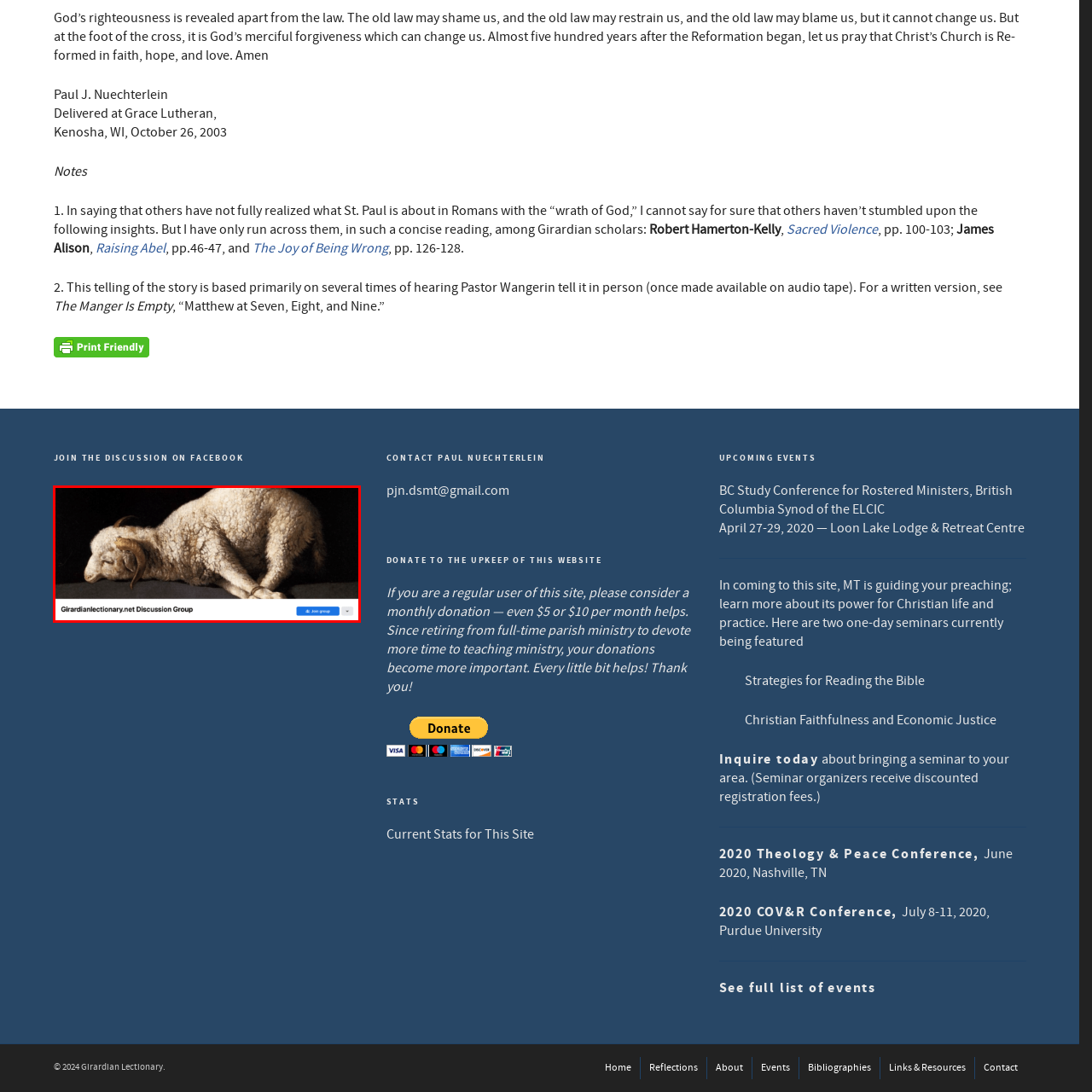Give a detailed account of the scene depicted in the image inside the red rectangle.

The image depicts a serene sheep lying on its side, showcasing a soft, woolly texture that conveys a sense of calm and vulnerability. Beneath the image, there is a title identifying the group associated with it: "Girardian Lectionary Discussion Group." This name suggests a focus on exploring theological discussions, likely influenced by the theories of philosopher René Girard, emphasizing themes of sacrifice, community, and moral reflection. The overall presentation invites viewers to engage in meaningful conversations and connect with others interested in these profound topics.